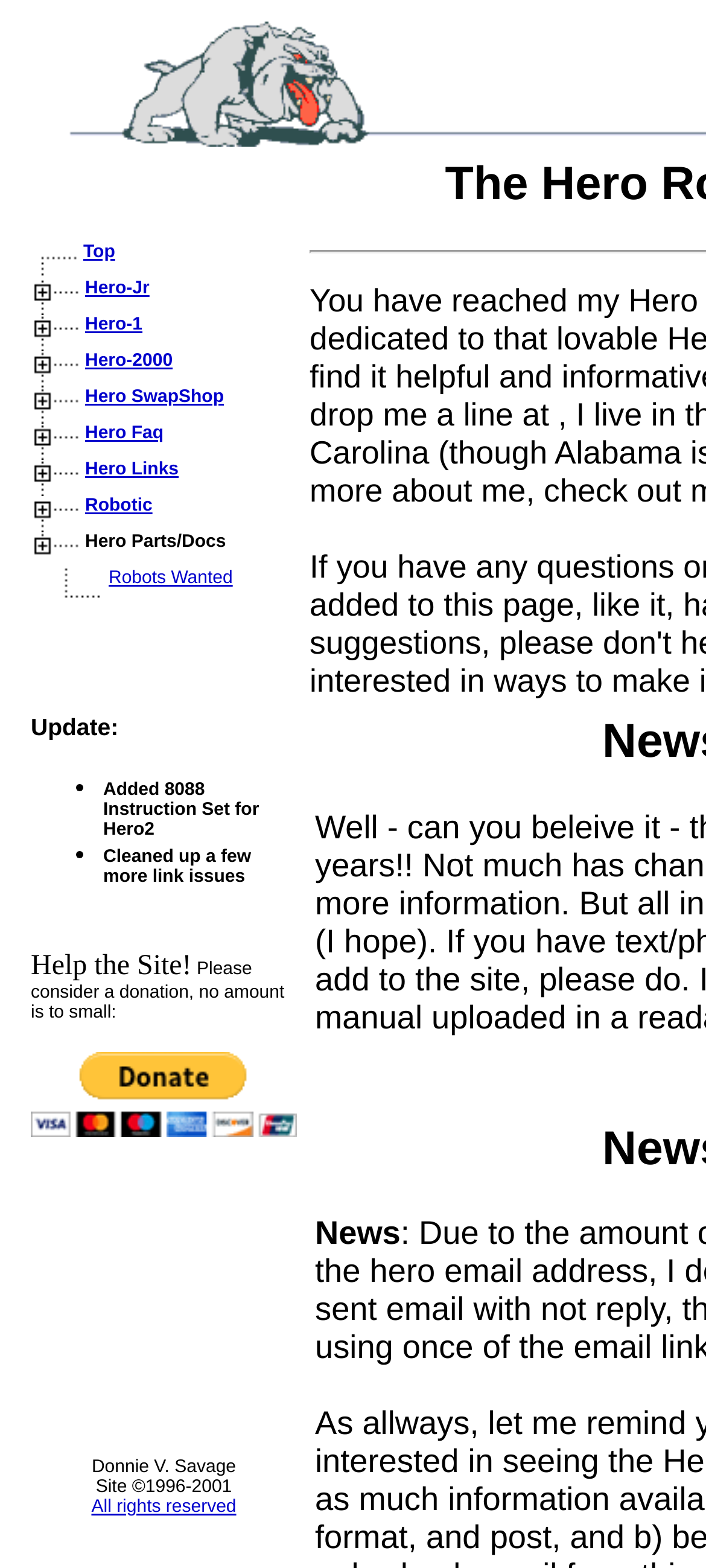How many links are in the top navigation menu?
Use the image to answer the question with a single word or phrase.

9